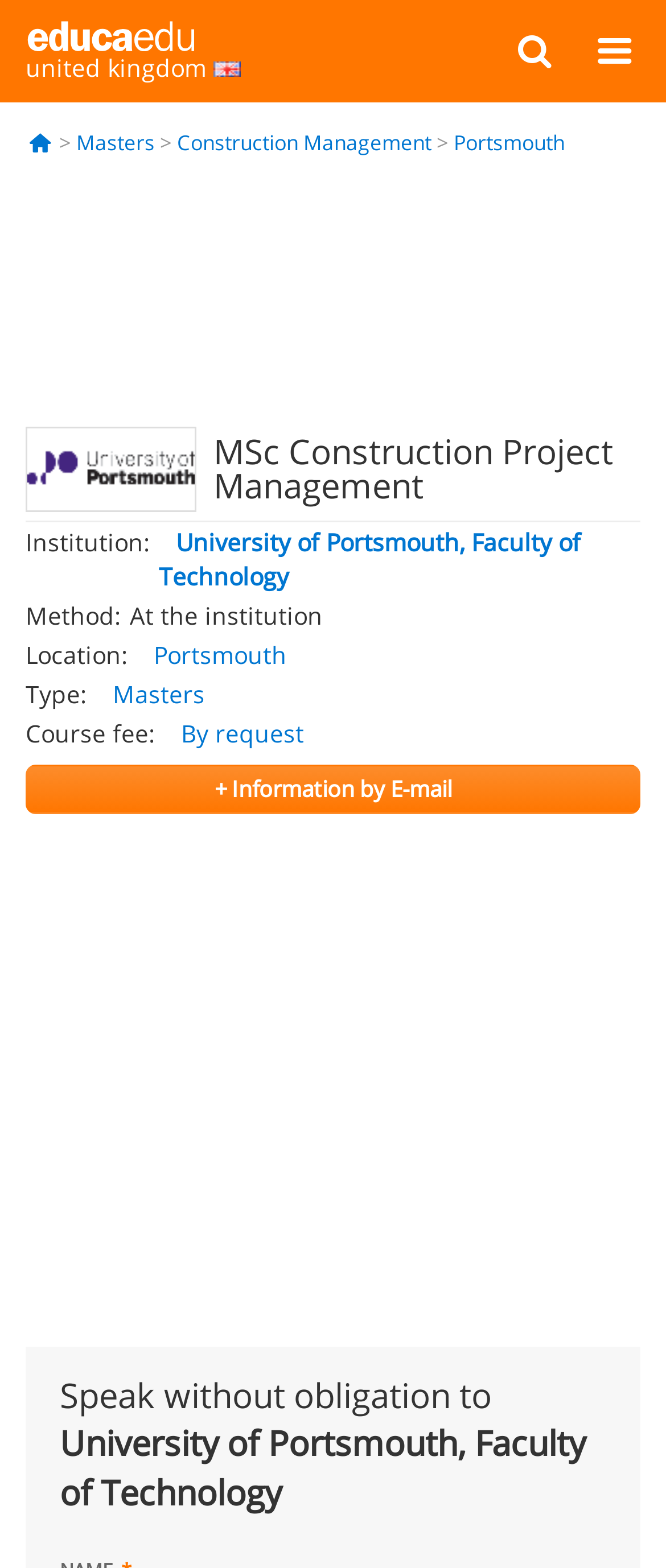Find the bounding box coordinates of the element's region that should be clicked in order to follow the given instruction: "View information about the University of Portsmouth, Faculty of Technology". The coordinates should consist of four float numbers between 0 and 1, i.e., [left, top, right, bottom].

[0.038, 0.272, 0.295, 0.327]